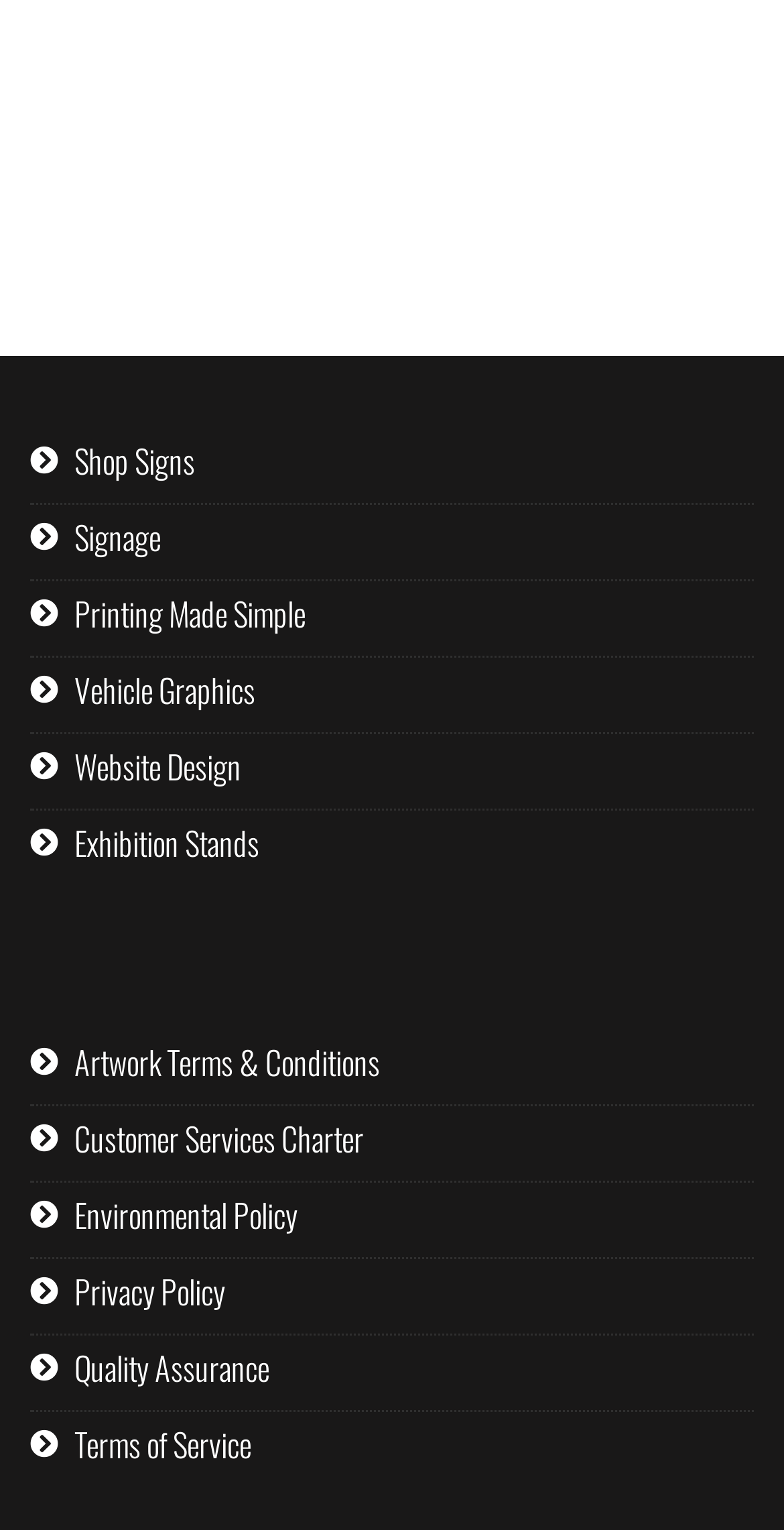Please determine the bounding box coordinates for the UI element described as: "Website Design".

[0.095, 0.485, 0.308, 0.516]